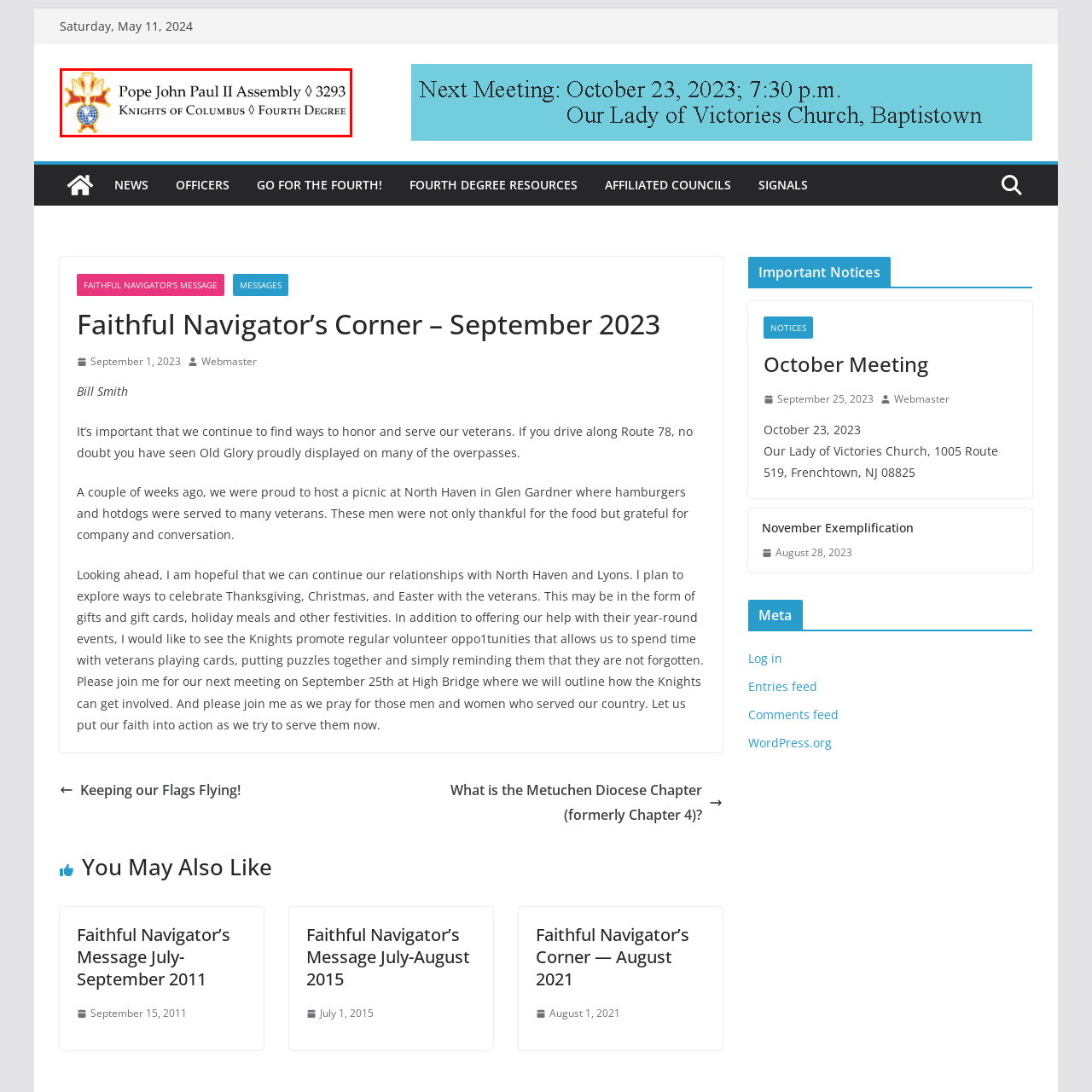Give an in-depth description of the scene depicted in the red-outlined box.

The image displays the emblem of the Pope John Paul II Assembly 3293, part of the Knights of Columbus organization, specifically representing the Fourth Degree. The design features a prominent logo that includes a globe at the center, flanked by a stylized emblem, conveying a sense of unity and faith within the organization. This assembly is dedicated to promoting principles of charity, unity, fraternity, and patriotism among its members, highlighting their commitment to serving both the church and the community.